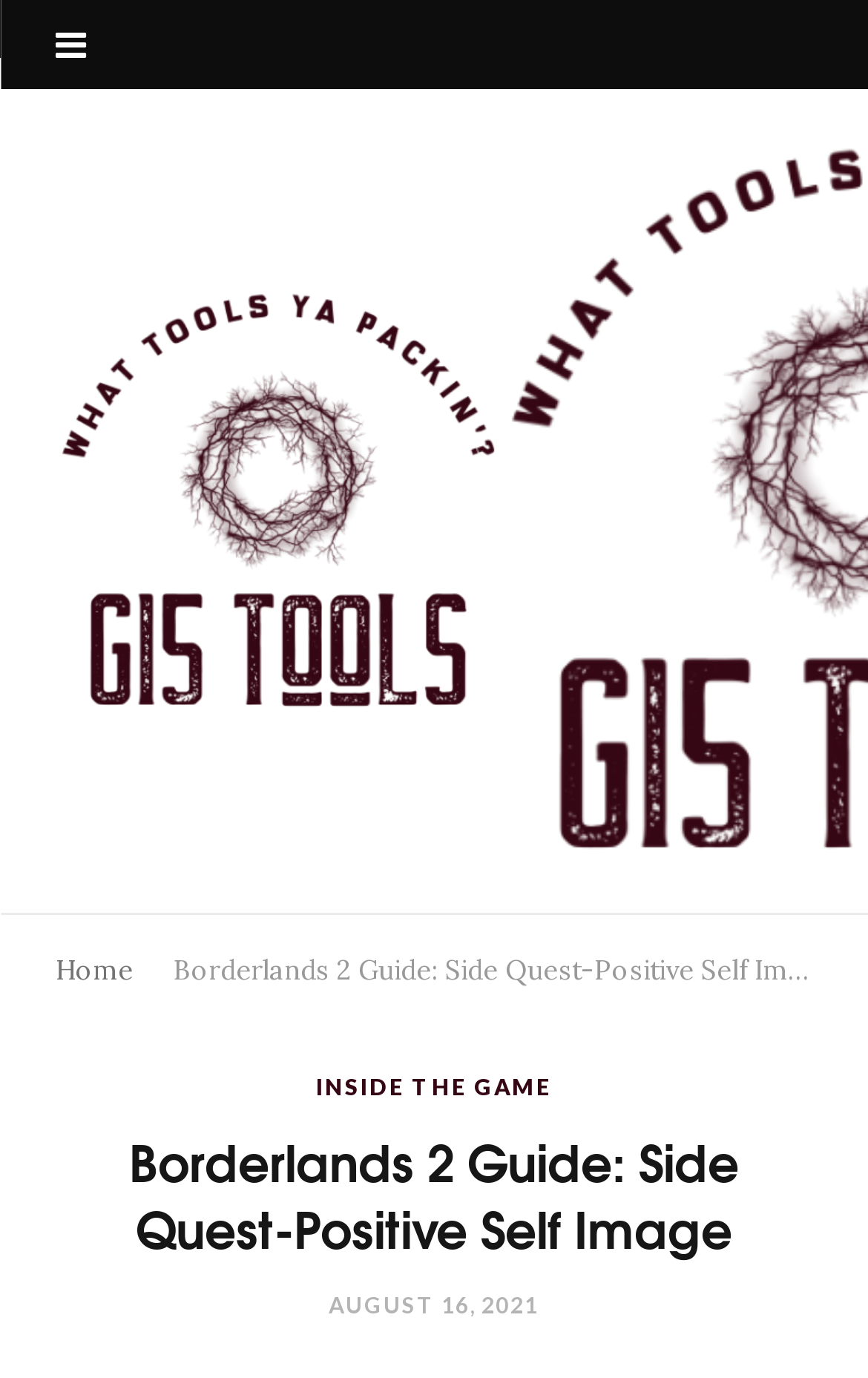Provide a brief response to the question using a single word or phrase: 
What is the name of the website?

G15Tools